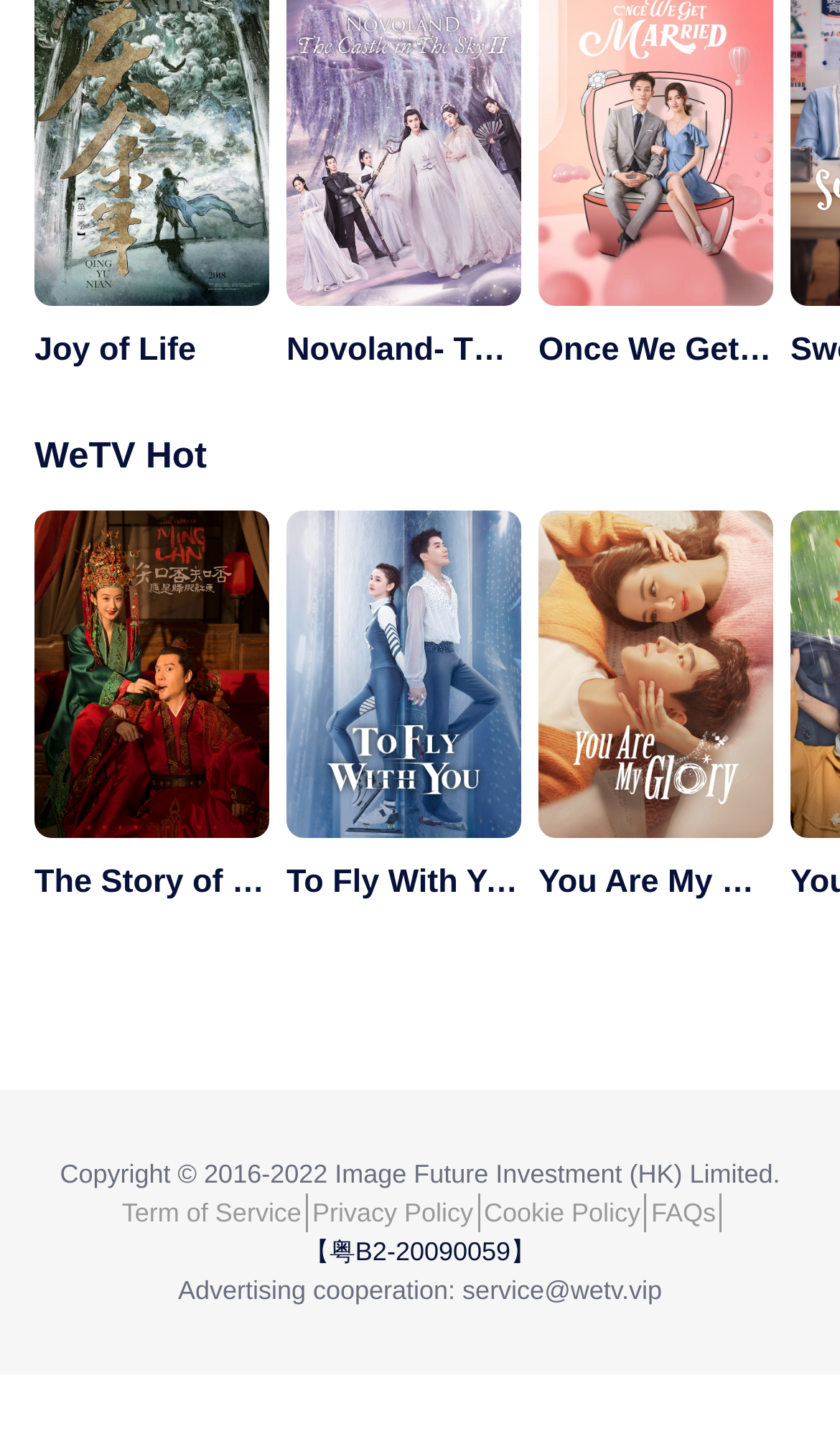Identify the bounding box coordinates for the UI element described as follows: "Term of Service". Ensure the coordinates are four float numbers between 0 and 1, formatted as [left, top, right, bottom].

[0.14, 0.83, 0.367, 0.857]